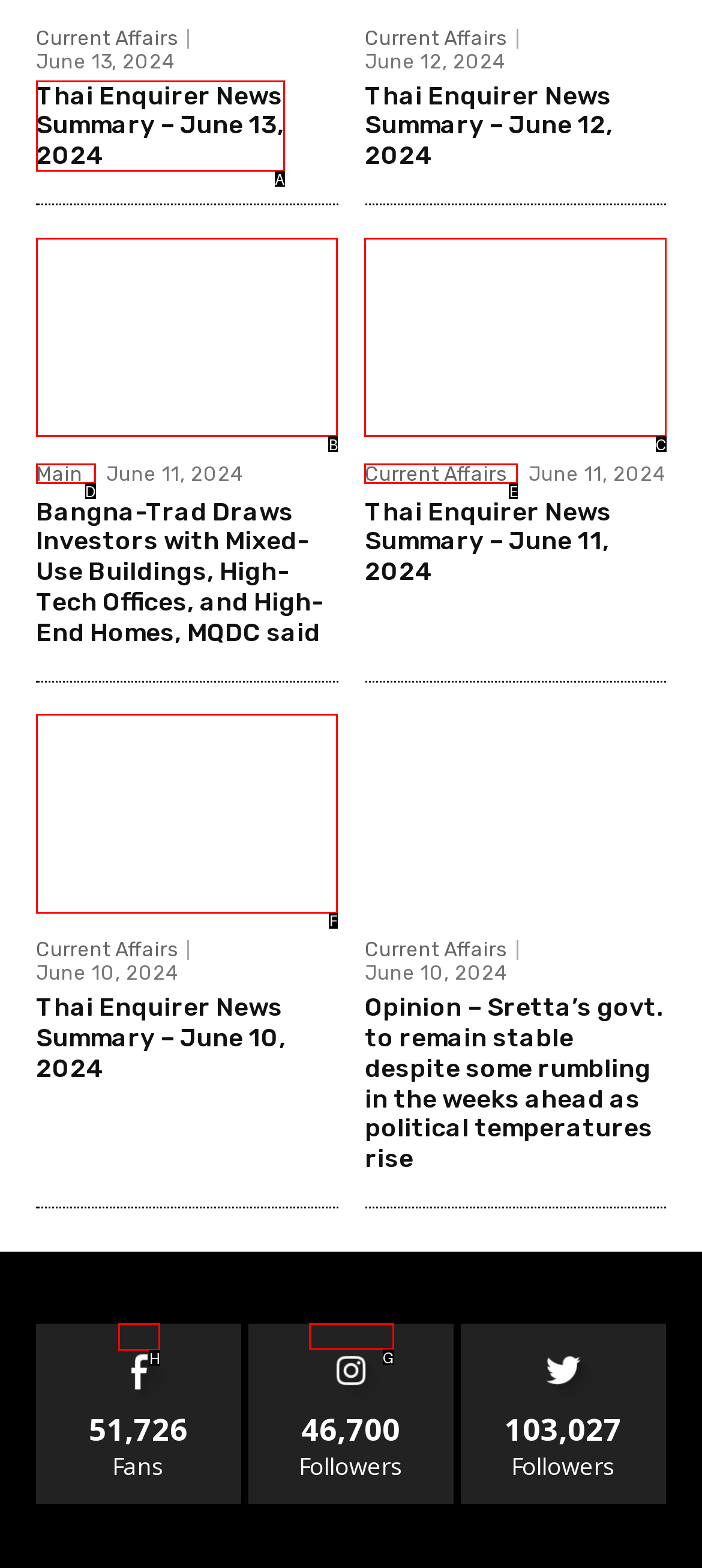Determine which option should be clicked to carry out this task: contact the website owner
State the letter of the correct choice from the provided options.

None